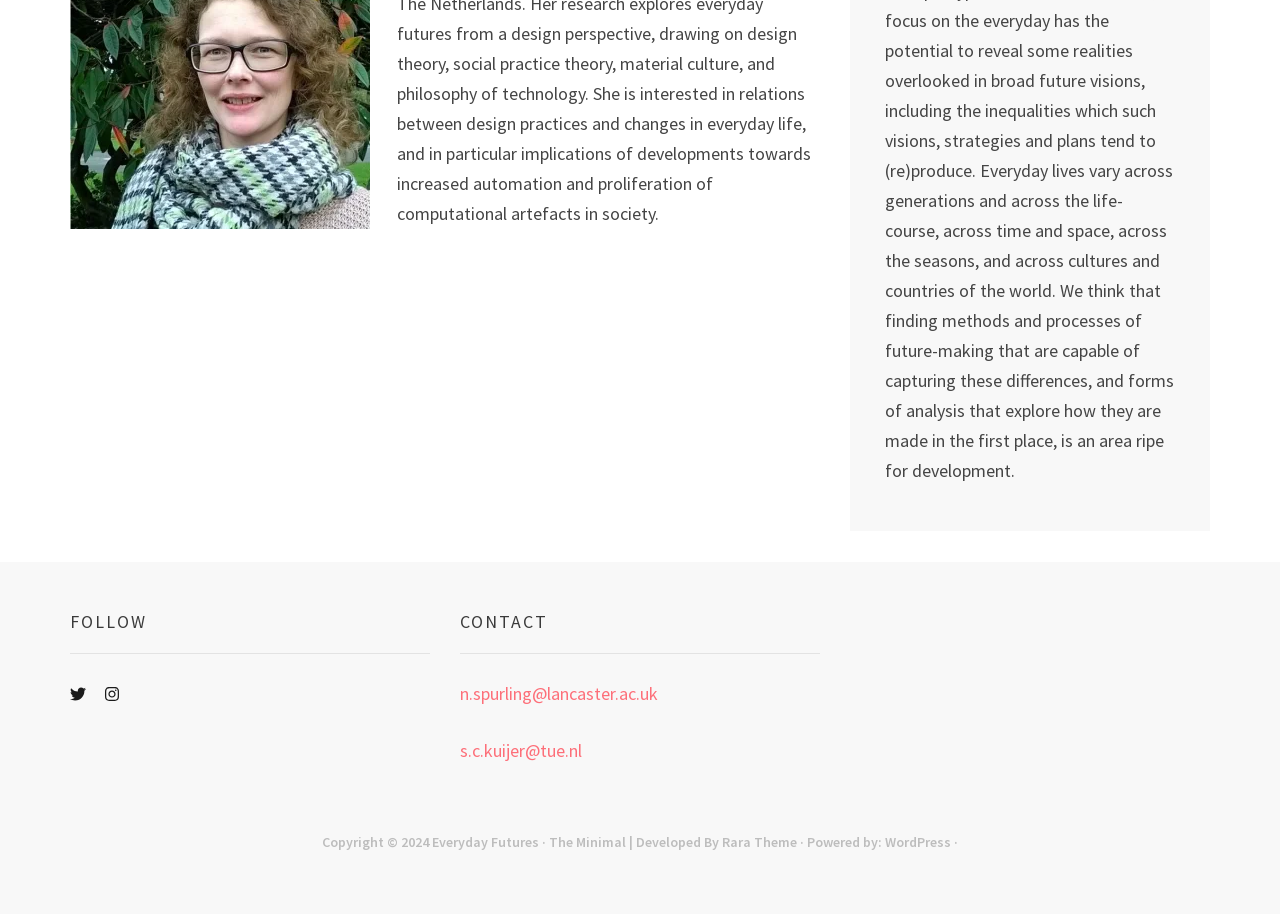Refer to the element description Rara Theme and identify the corresponding bounding box in the screenshot. Format the coordinates as (top-left x, top-left y, bottom-right x, bottom-right y) with values in the range of 0 to 1.

[0.564, 0.911, 0.623, 0.931]